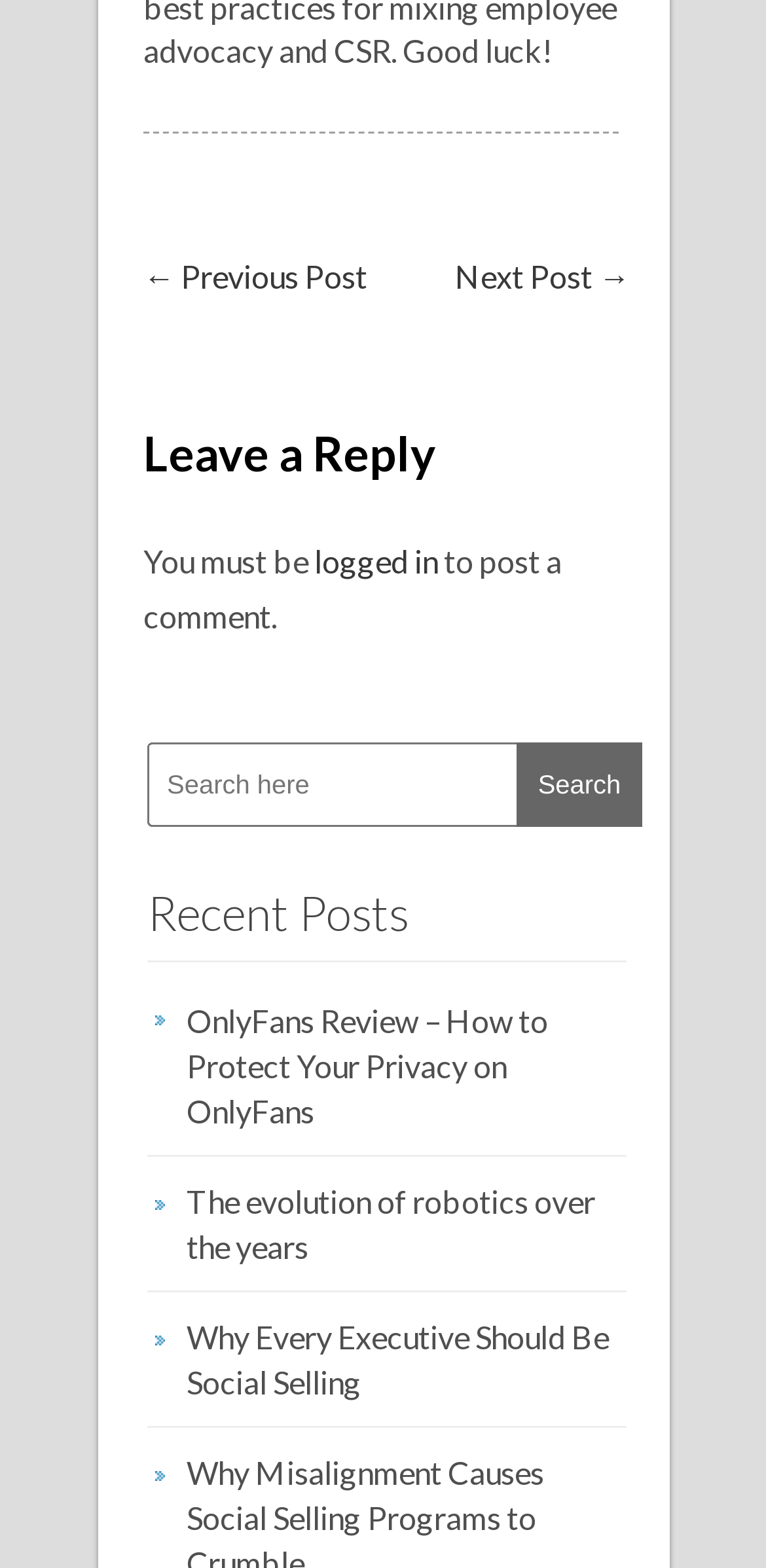Bounding box coordinates should be provided in the format (top-left x, top-left y, bottom-right x, bottom-right y) with all values between 0 and 1. Identify the bounding box for this UI element: value="Search"

[0.674, 0.473, 0.838, 0.527]